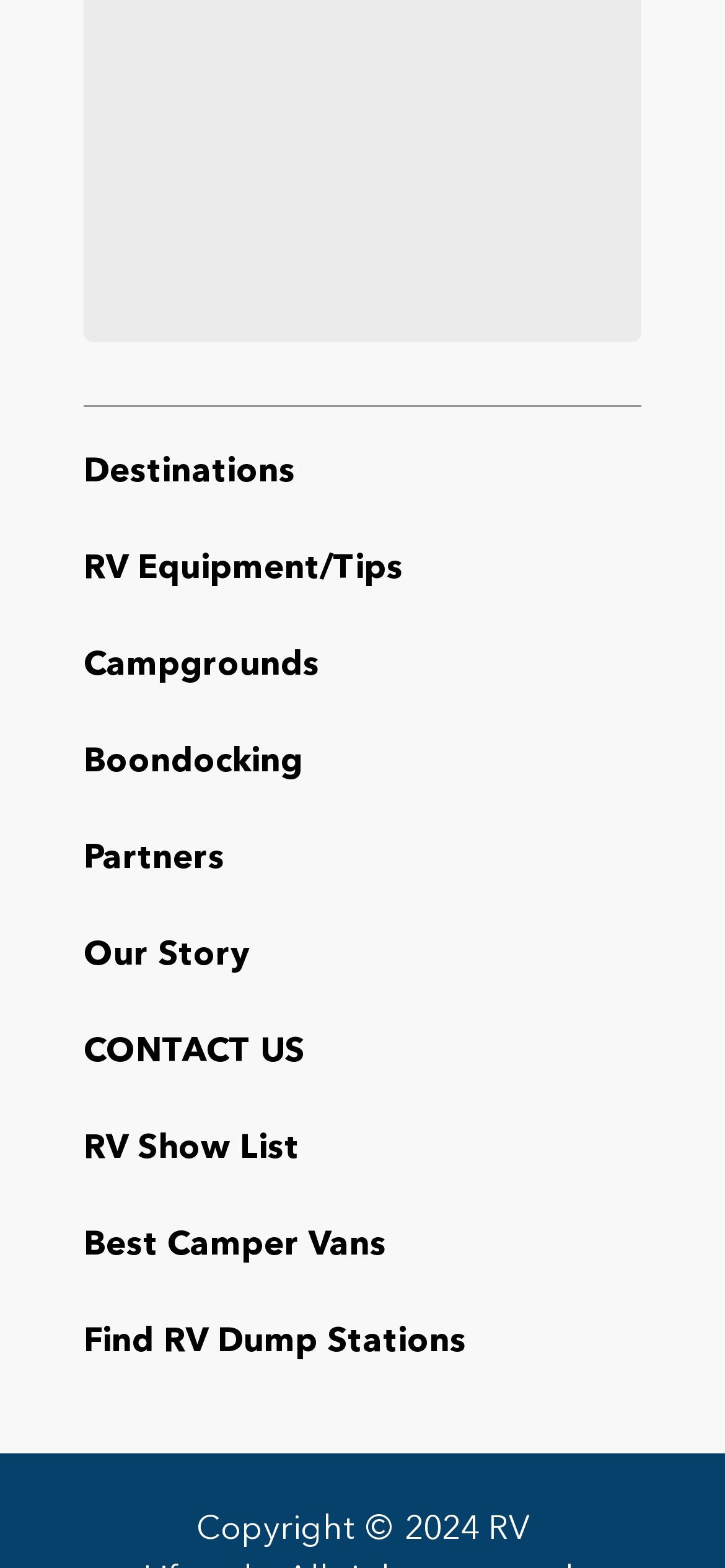From the given element description: "Campgrounds", find the bounding box for the UI element. Provide the coordinates as four float numbers between 0 and 1, in the order [left, top, right, bottom].

[0.115, 0.413, 0.441, 0.435]